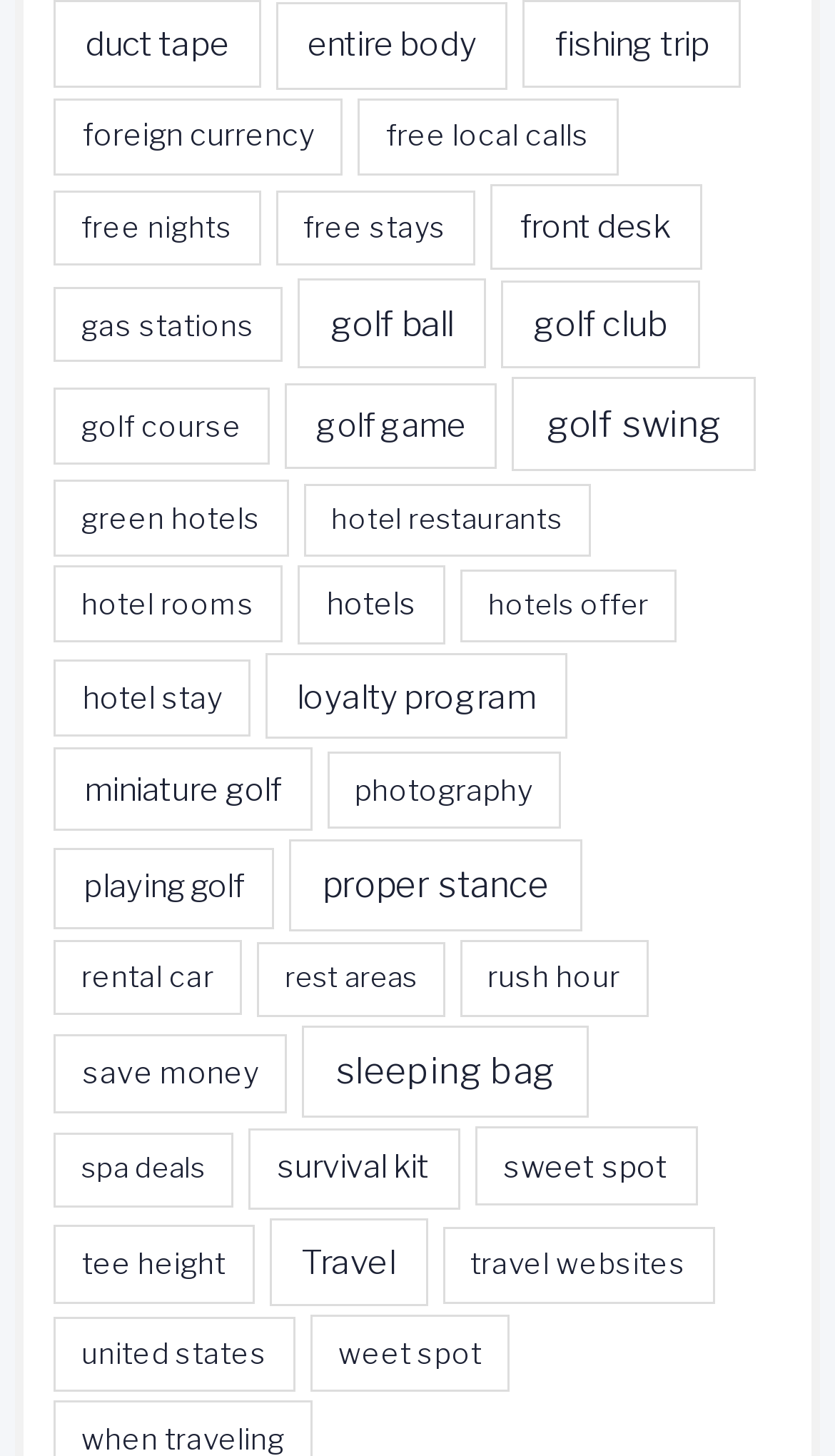Find the bounding box coordinates of the element I should click to carry out the following instruction: "Search for travel deals".

[0.322, 0.837, 0.512, 0.898]